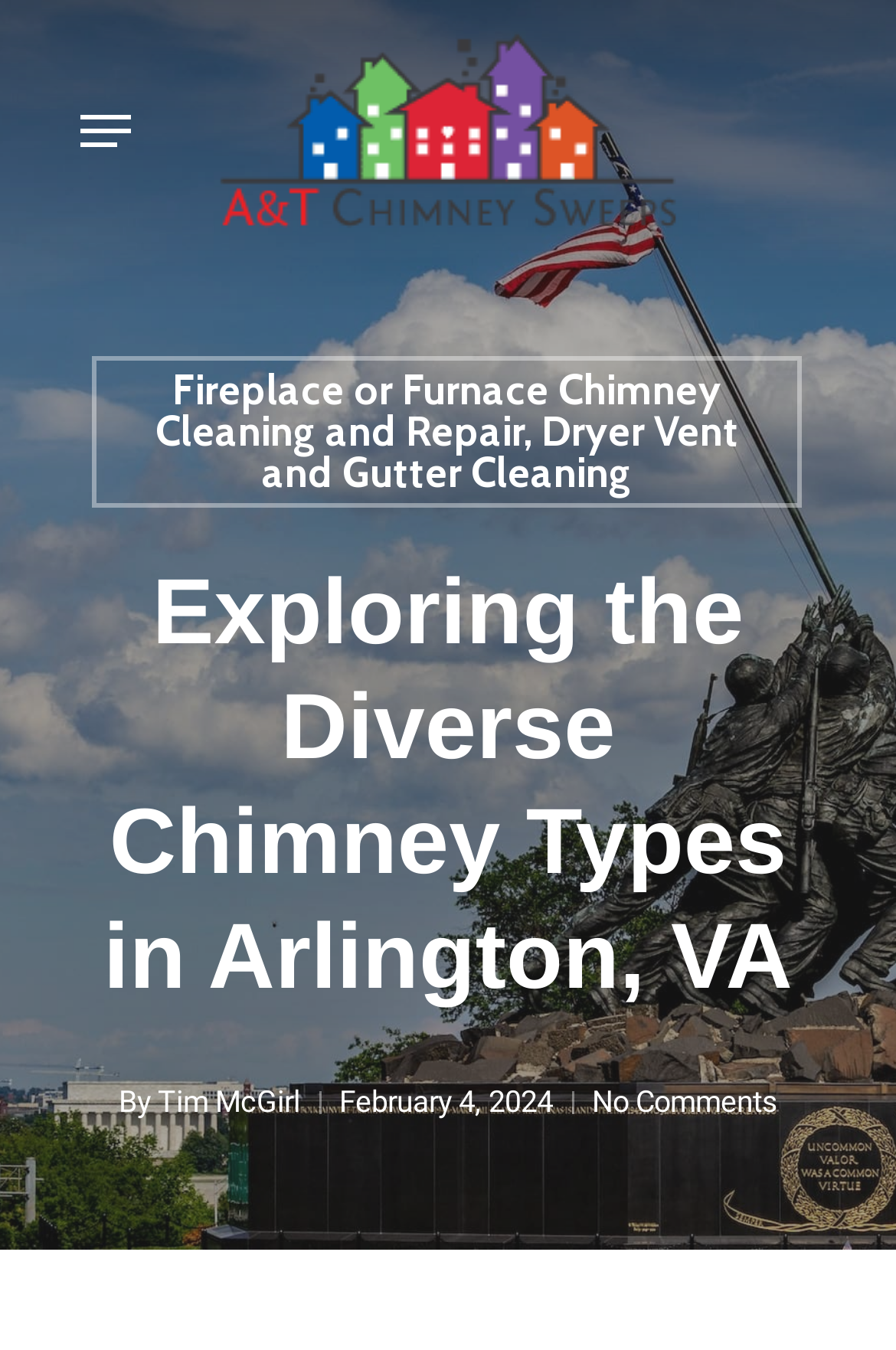Write an exhaustive caption that covers the webpage's main aspects.

The webpage is about exploring the diverse chimney types in Arlington, VA. At the top, there is a logo of "A&T Chimney Sweeps NOVA" accompanied by a link to the company's name, situated almost at the center of the top section. Below the logo, there is a navigation menu on the left side, which is not expanded by default. 

To the right of the navigation menu, there is a link to various services offered by the company, including fireplace or furnace chimney cleaning and repair, dryer vent and gutter cleaning. 

The main content of the webpage is headed by a title "Exploring the Diverse Chimney Types in Arlington, VA", which is positioned roughly at the top half of the page. 

At the bottom of the page, there is an author section, where the article is attributed to "Tim McGirl" with a link to the author's name. The date of publication, "February 4, 2024", is also mentioned in this section. Additionally, there is a link to "No Comments" at the far right of the author section, indicating that there are no comments on the article.